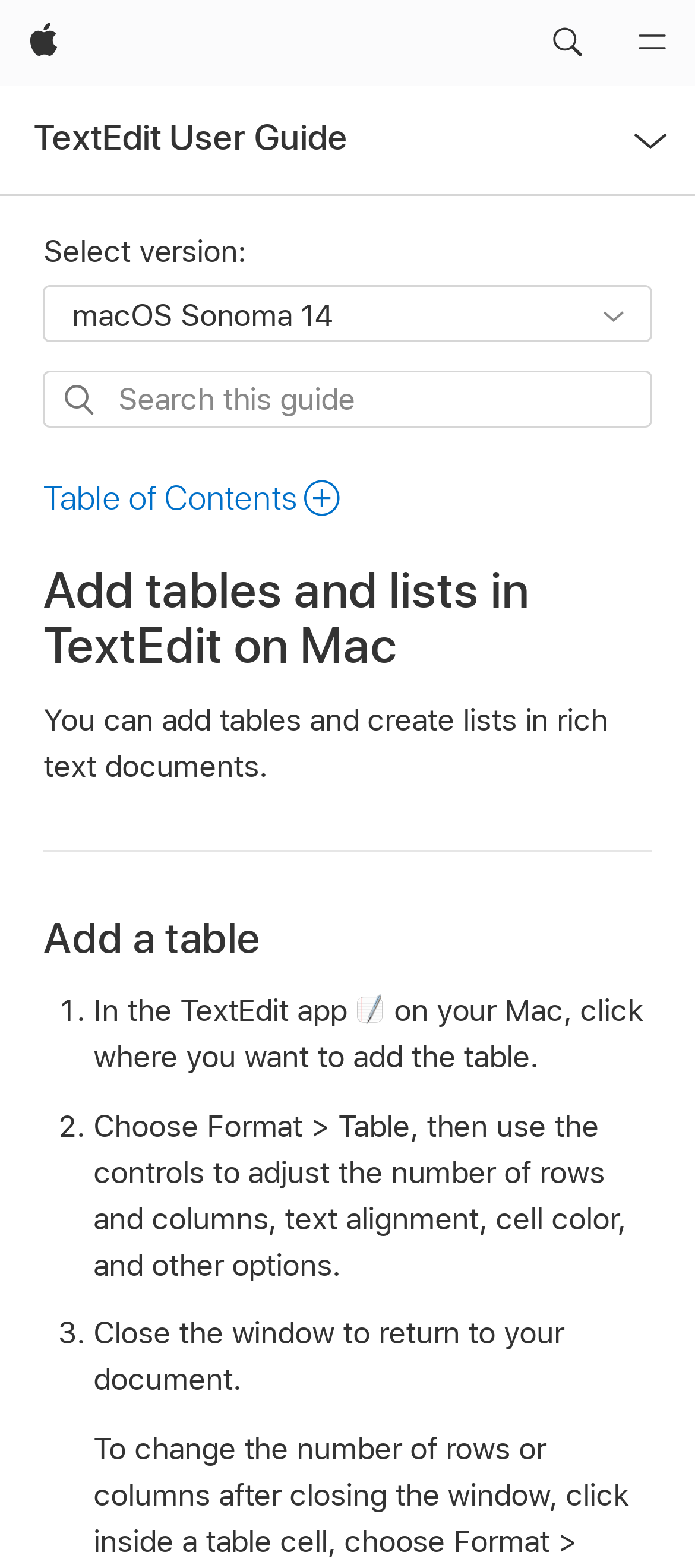Respond with a single word or phrase to the following question:
What is the purpose of the TextEdit app?

Create rich text documents